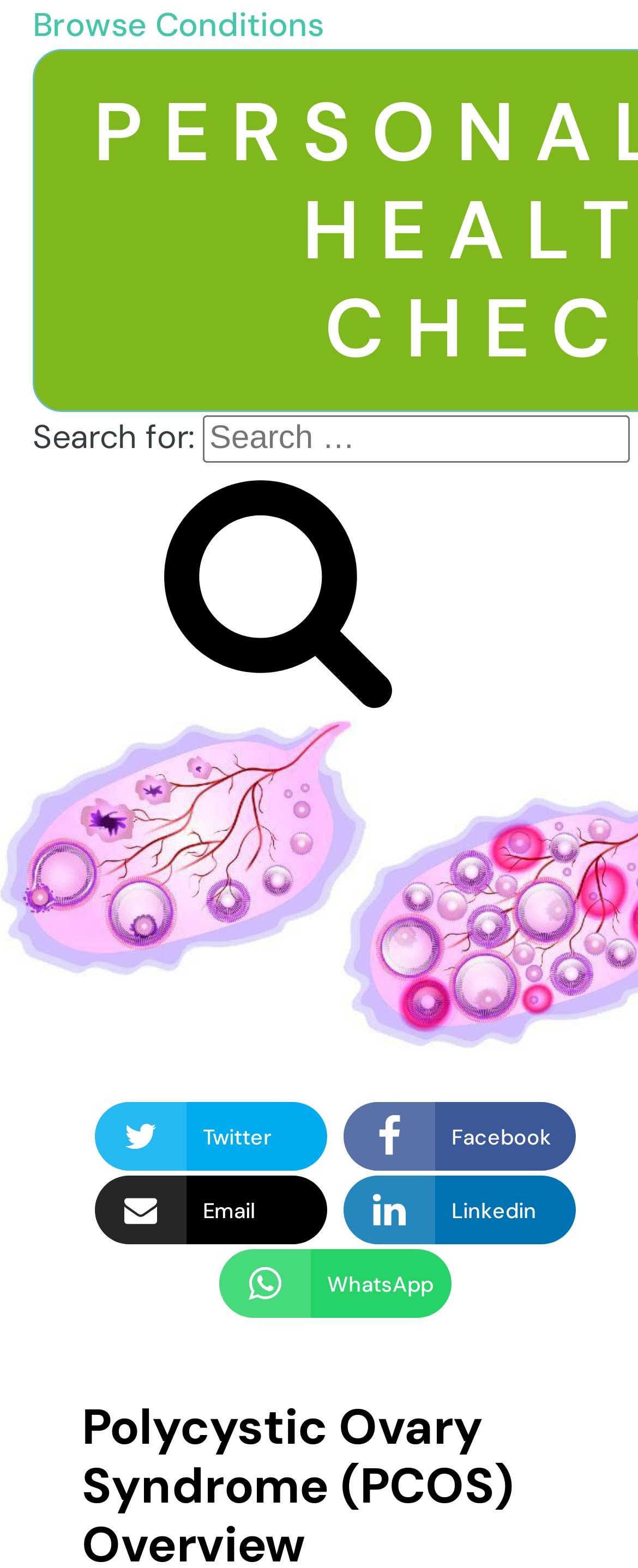What is the shape of the Facebook icon?
Please provide a comprehensive and detailed answer to the question.

The Facebook icon is represented by a rectangular shape, which is a common design pattern for social media icons. This can be inferred from the bounding box coordinates of the Facebook icon, which indicate a rectangular shape.